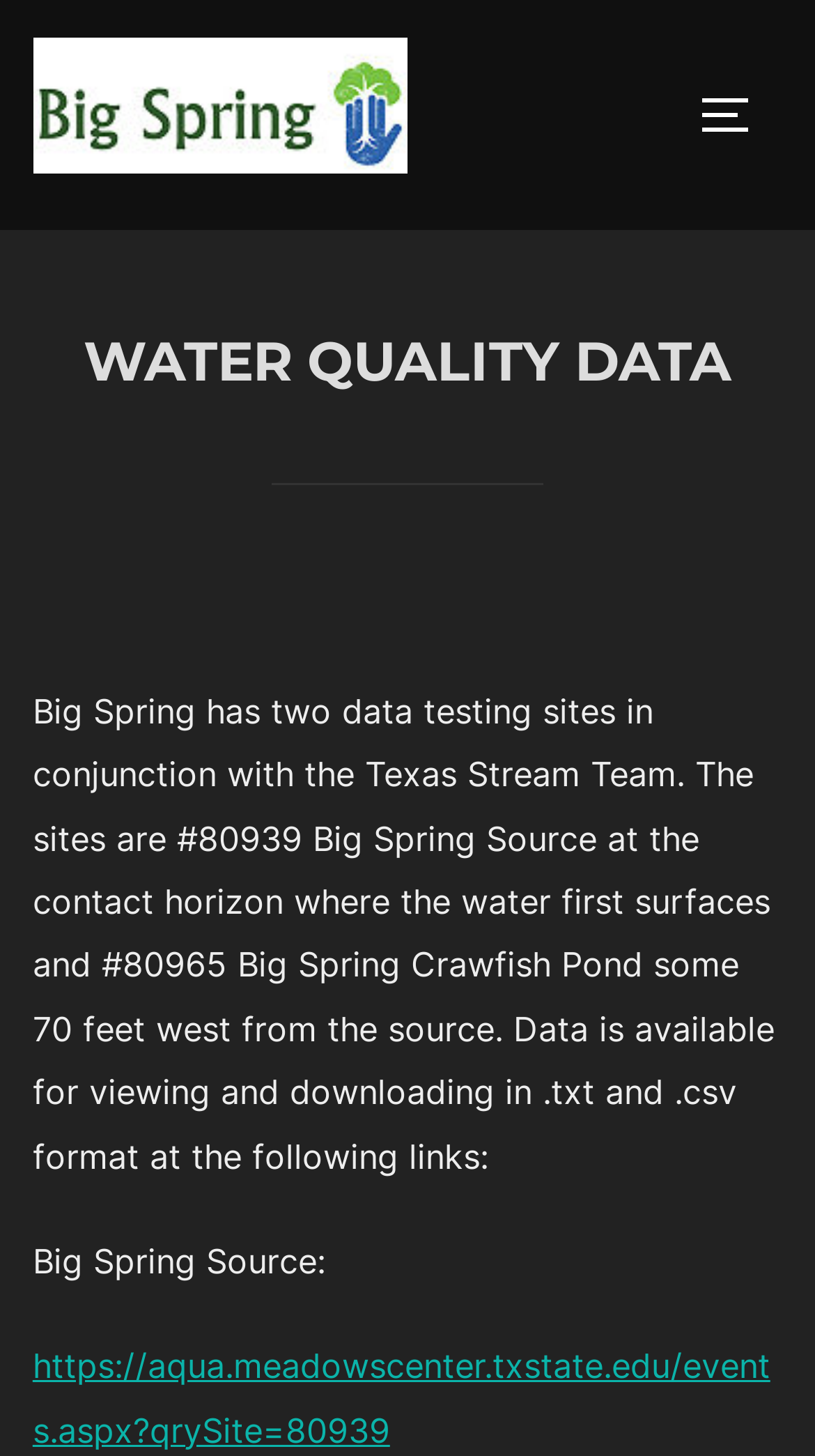What is the format of the data available for download?
Carefully analyze the image and provide a thorough answer to the question.

The webpage states that data is available for viewing and downloading in .txt and .csv format at the following links.